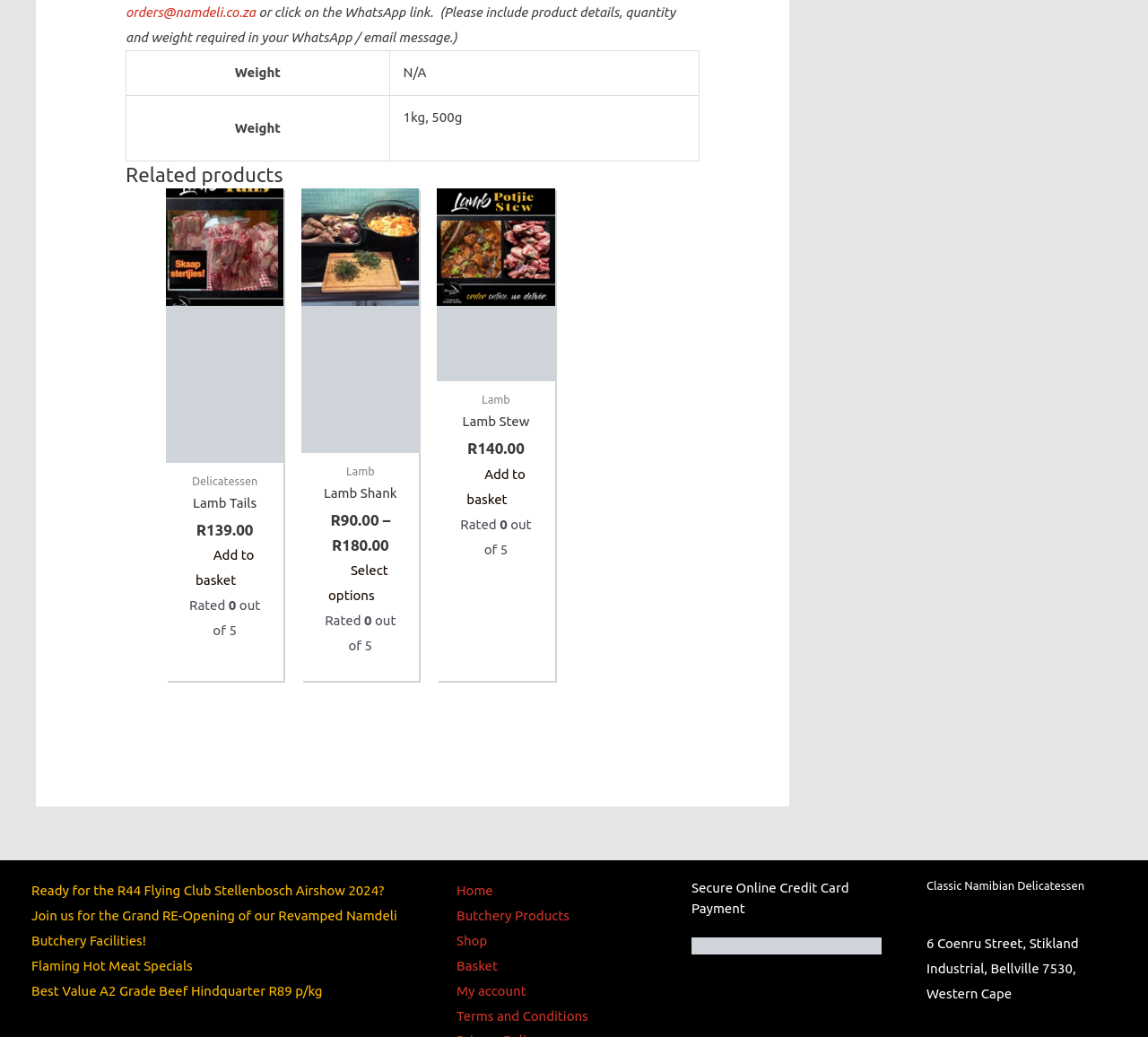What is the price of the Lamb Shank product?
Based on the visual information, provide a detailed and comprehensive answer.

I found the price of the Lamb Shank product by looking at the element with the text 'Lamb Shank' and then finding the static text elements nearby that contain the price information.